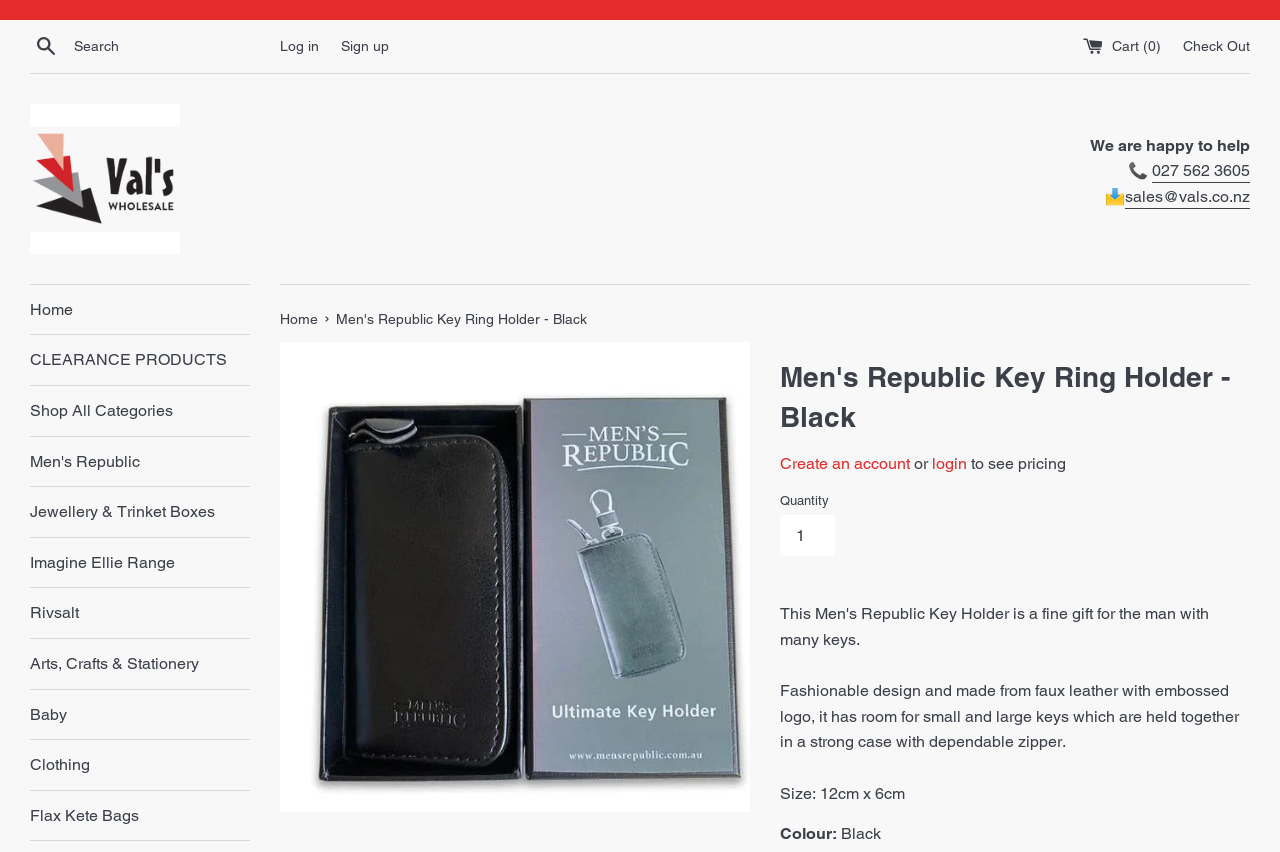Please specify the bounding box coordinates of the area that should be clicked to accomplish the following instruction: "Contact us by phone". The coordinates should consist of four float numbers between 0 and 1, i.e., [left, top, right, bottom].

[0.9, 0.189, 0.977, 0.215]